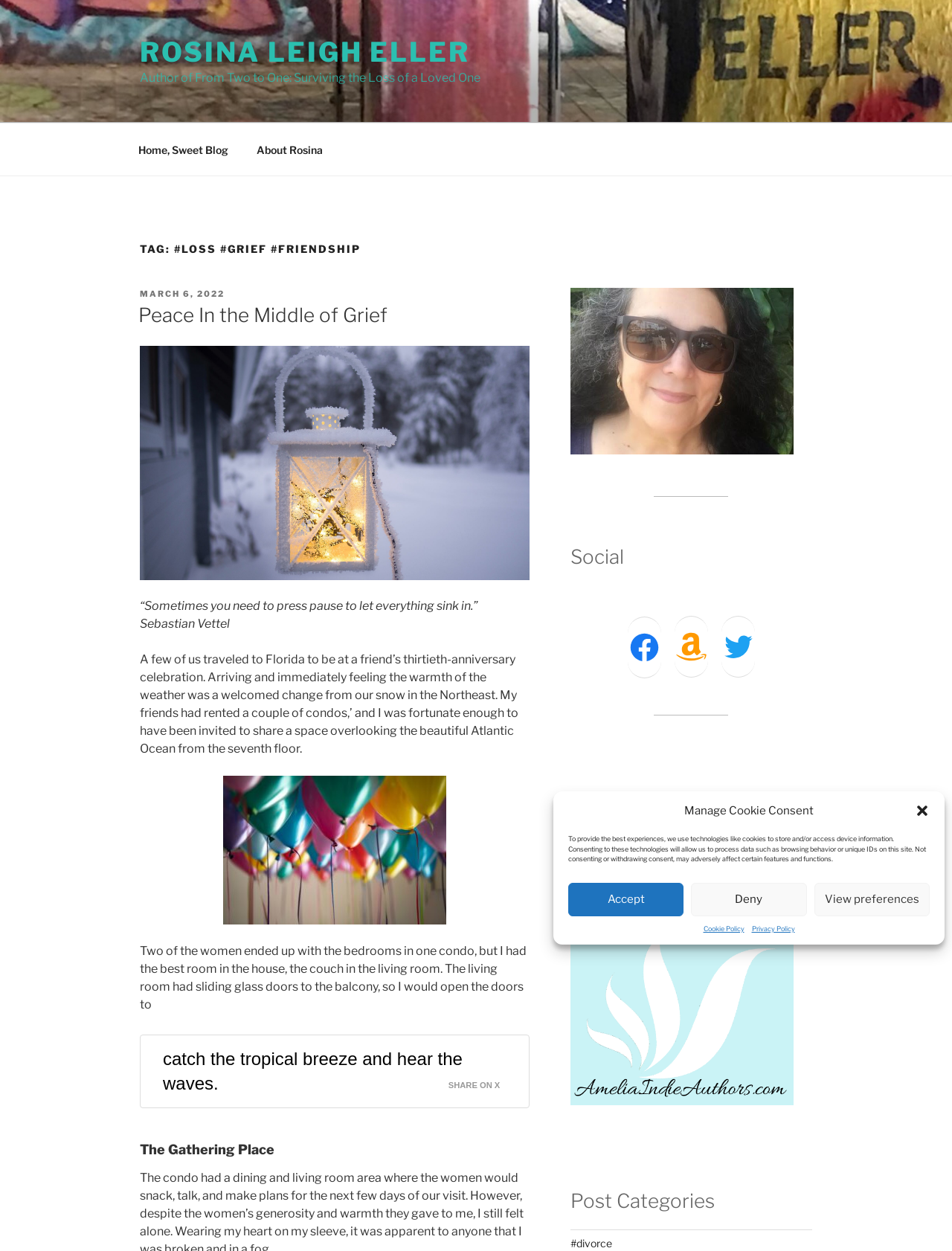What is the topic of the blog post?
Please use the image to provide an in-depth answer to the question.

The topic of the blog post can be inferred from the text content of the webpage. The heading 'TAG: #LOSS #GRIEF #FRIENDSHIP' suggests that the post is about grief and friendship. Additionally, the text content of the post mentions a friend's thirtieth-anniversary celebration and the author's reflections on grief.